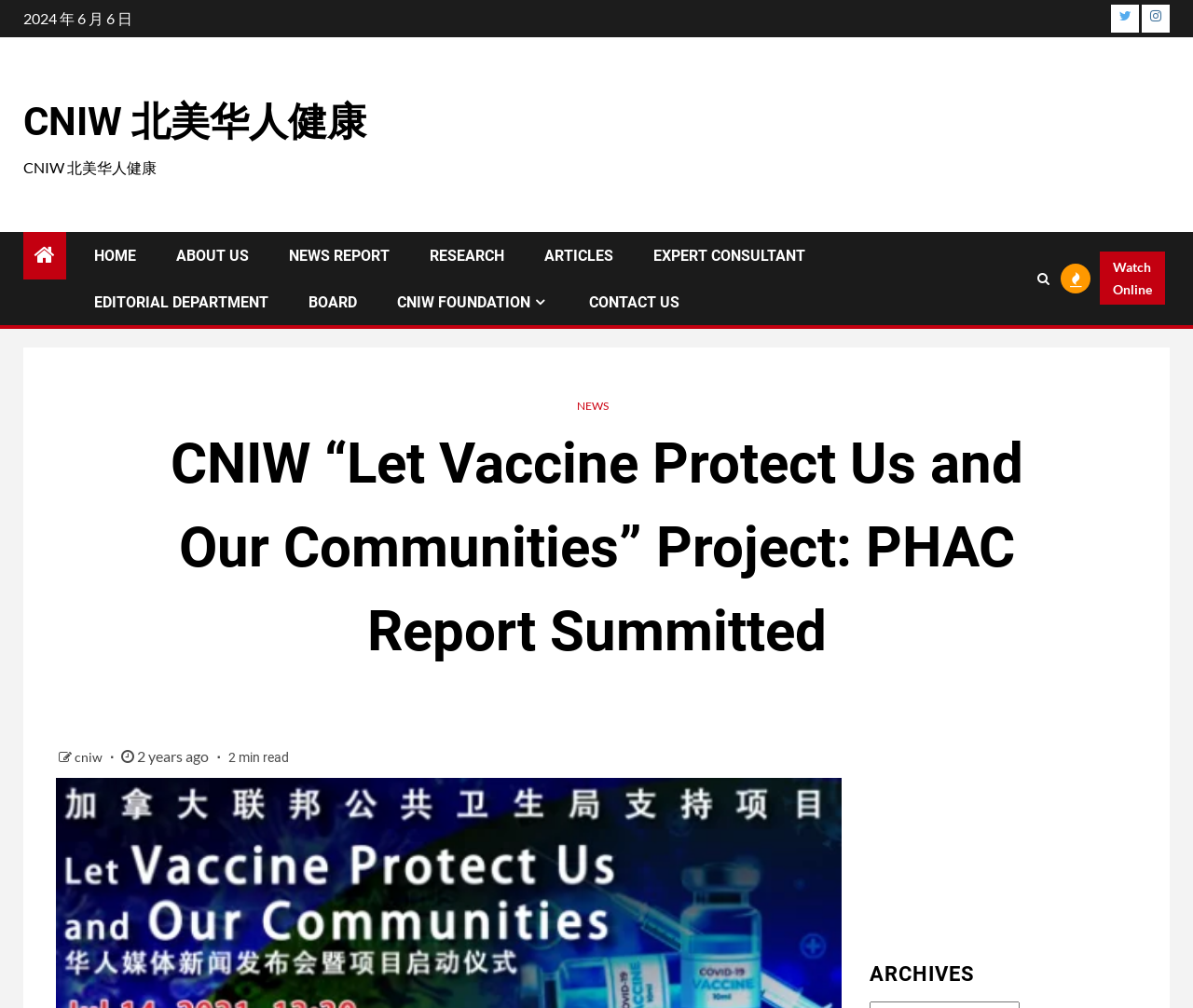Examine the image carefully and respond to the question with a detailed answer: 
How many social media links are at the top right corner?

I counted the number of social media links at the top right corner of the webpage and found three links: Twitter, Instagram, and another one with a Chinese character.